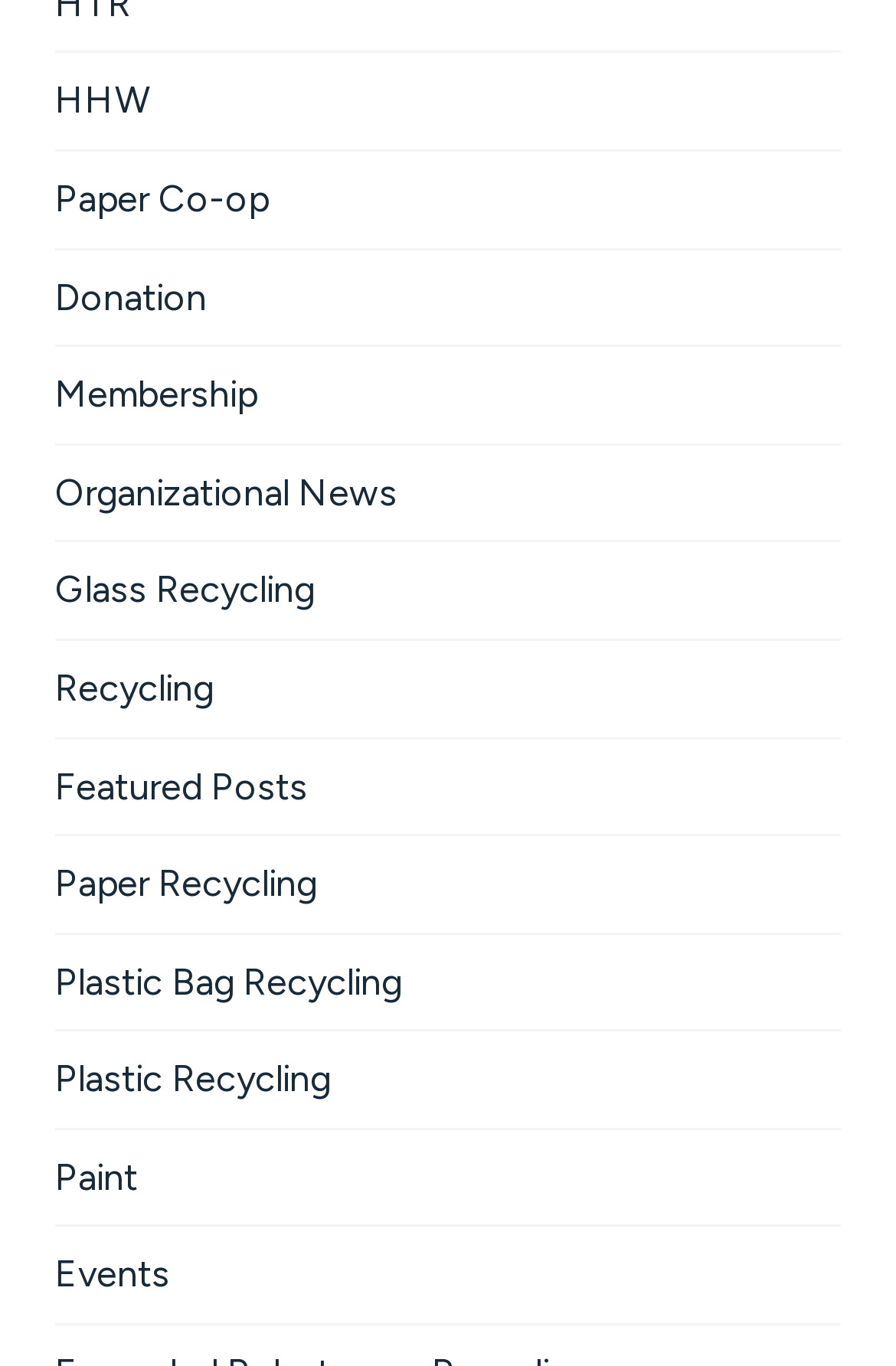Identify the bounding box of the UI component described as: "thc-o gummies 25mg".

None